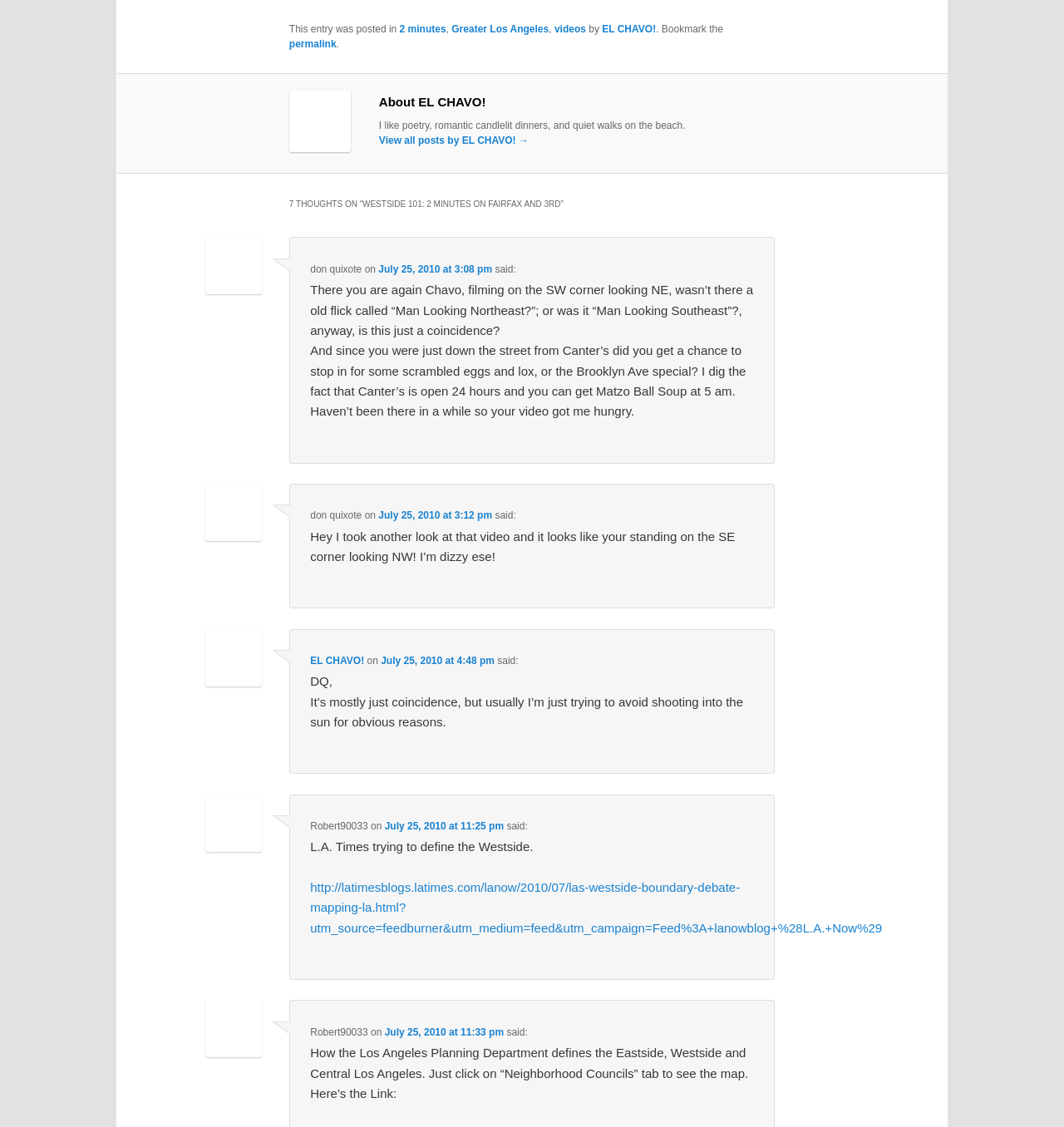Identify the coordinates of the bounding box for the element that must be clicked to accomplish the instruction: "view all posts by EL CHAVO!".

[0.356, 0.12, 0.497, 0.13]